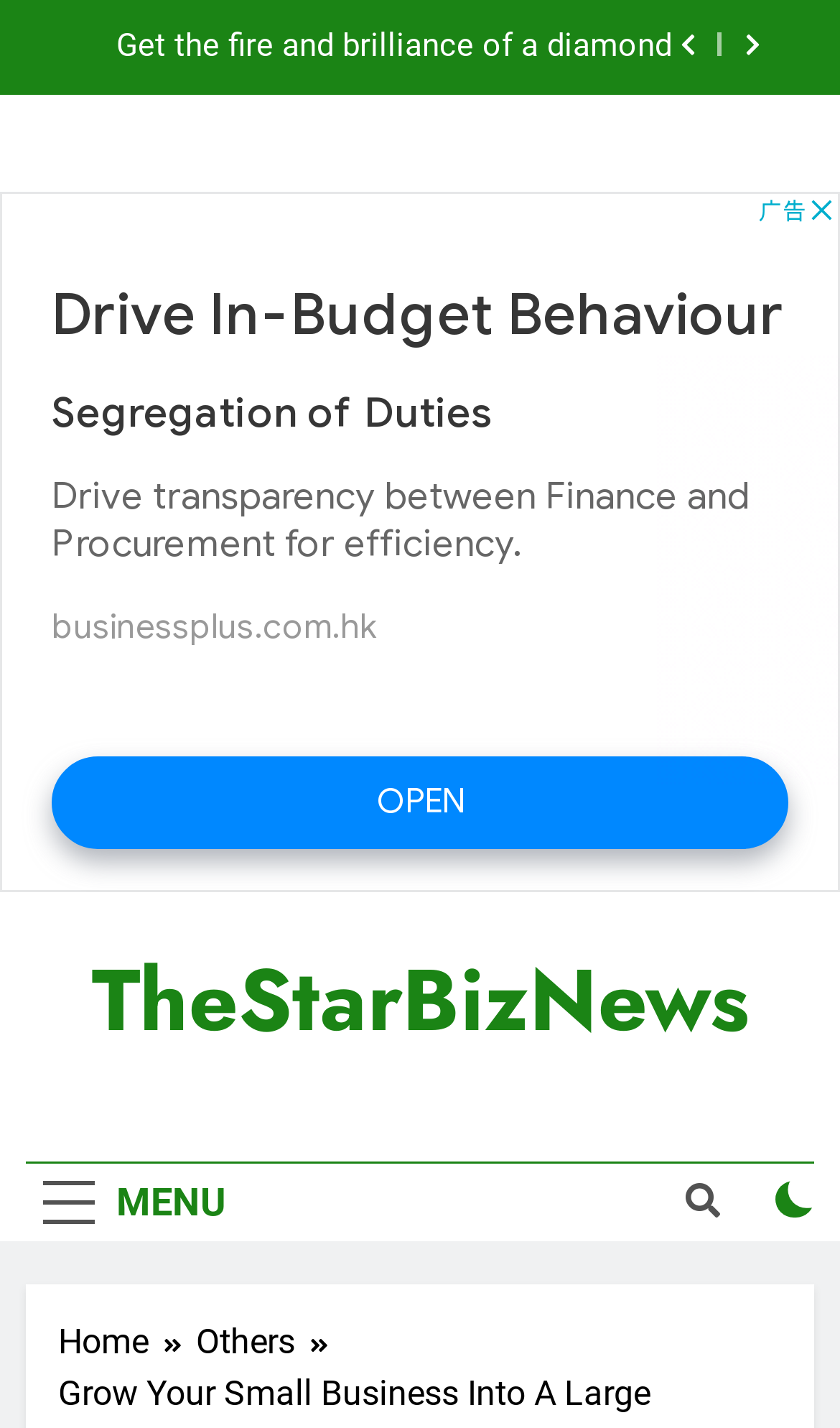Locate the bounding box of the UI element described by: "aria-label="Advertisement" name="aswift_1" title="Advertisement"" in the given webpage screenshot.

[0.0, 0.134, 1.0, 0.625]